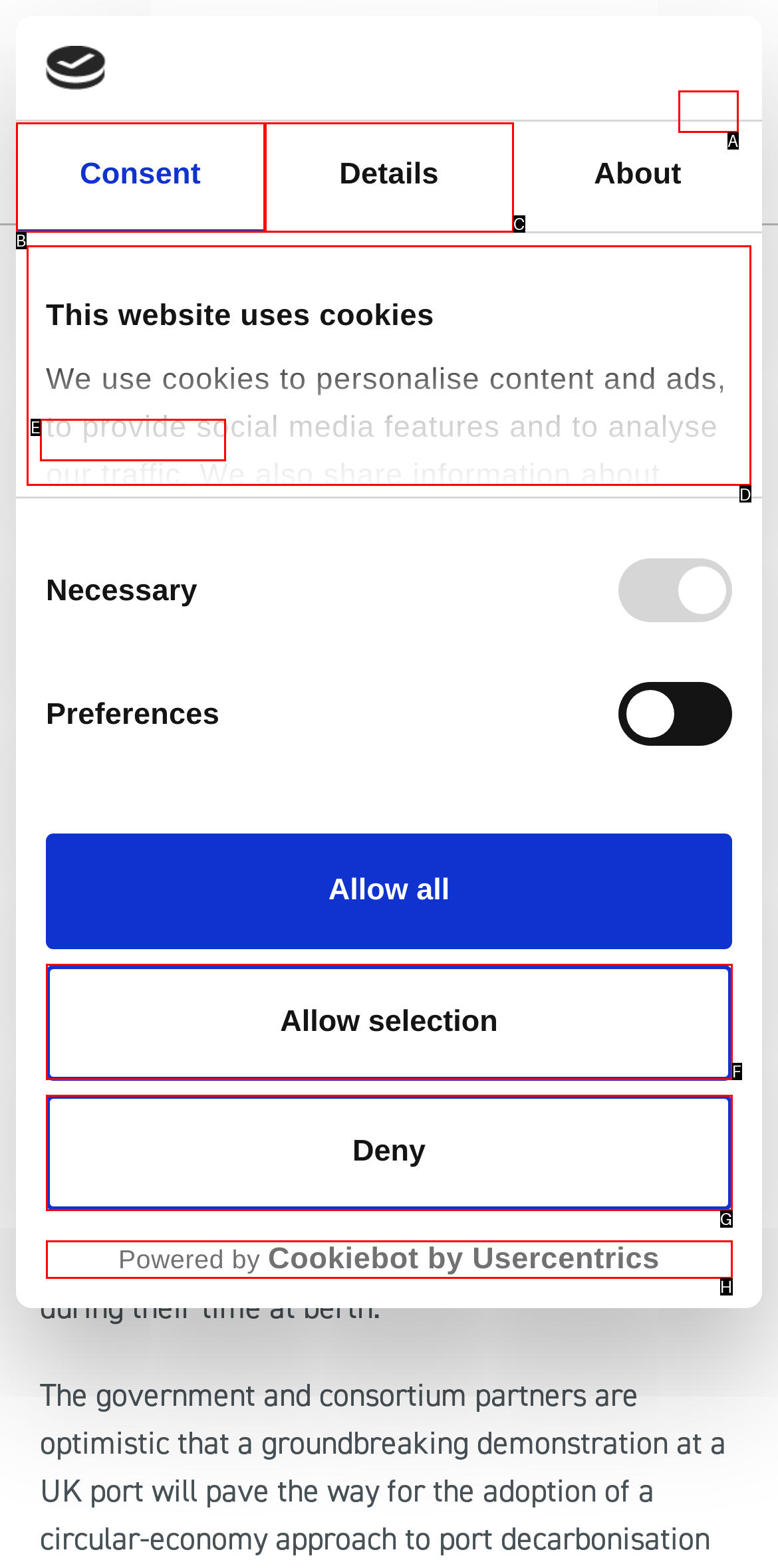From the given choices, indicate the option that best matches: aria-label="Show/hide navigation drop down"
State the letter of the chosen option directly.

A